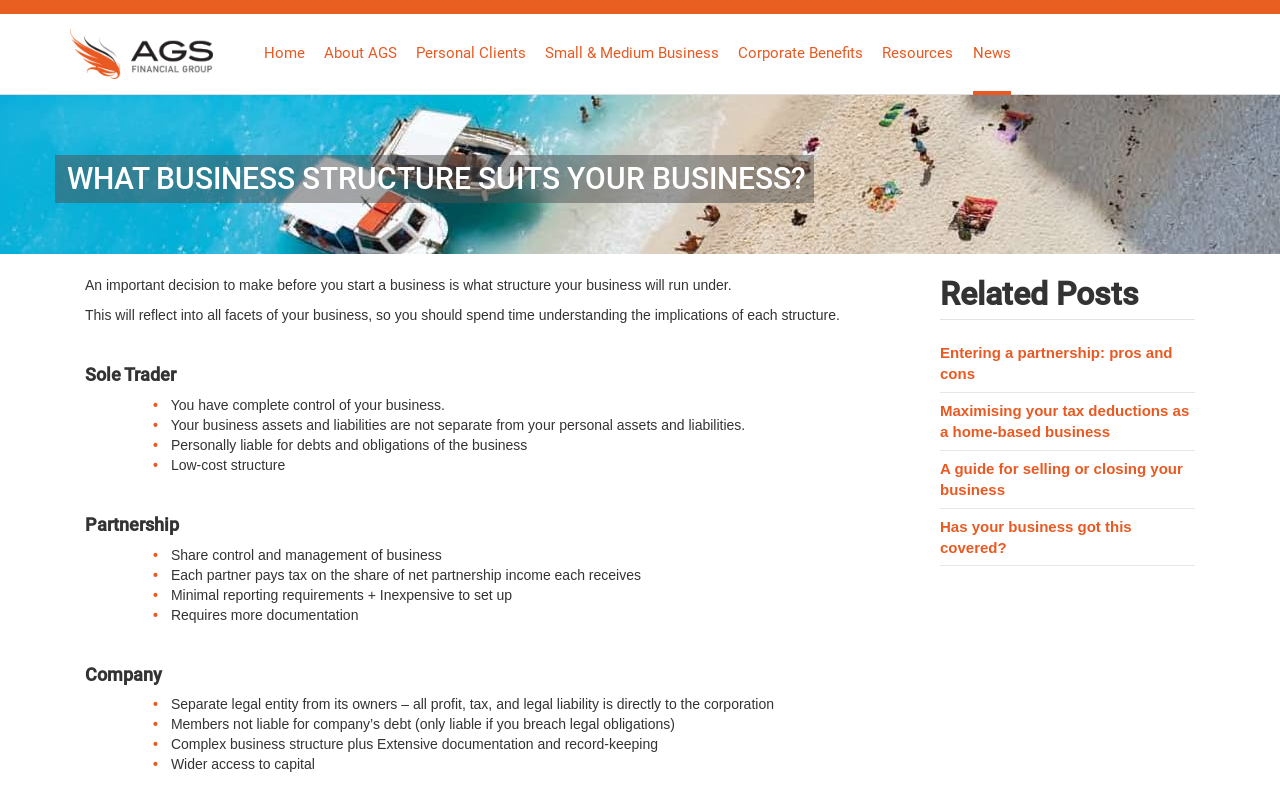Please identify the bounding box coordinates of the clickable element to fulfill the following instruction: "Read about 'Sole Trader' business structure". The coordinates should be four float numbers between 0 and 1, i.e., [left, top, right, bottom].

[0.066, 0.465, 0.711, 0.49]